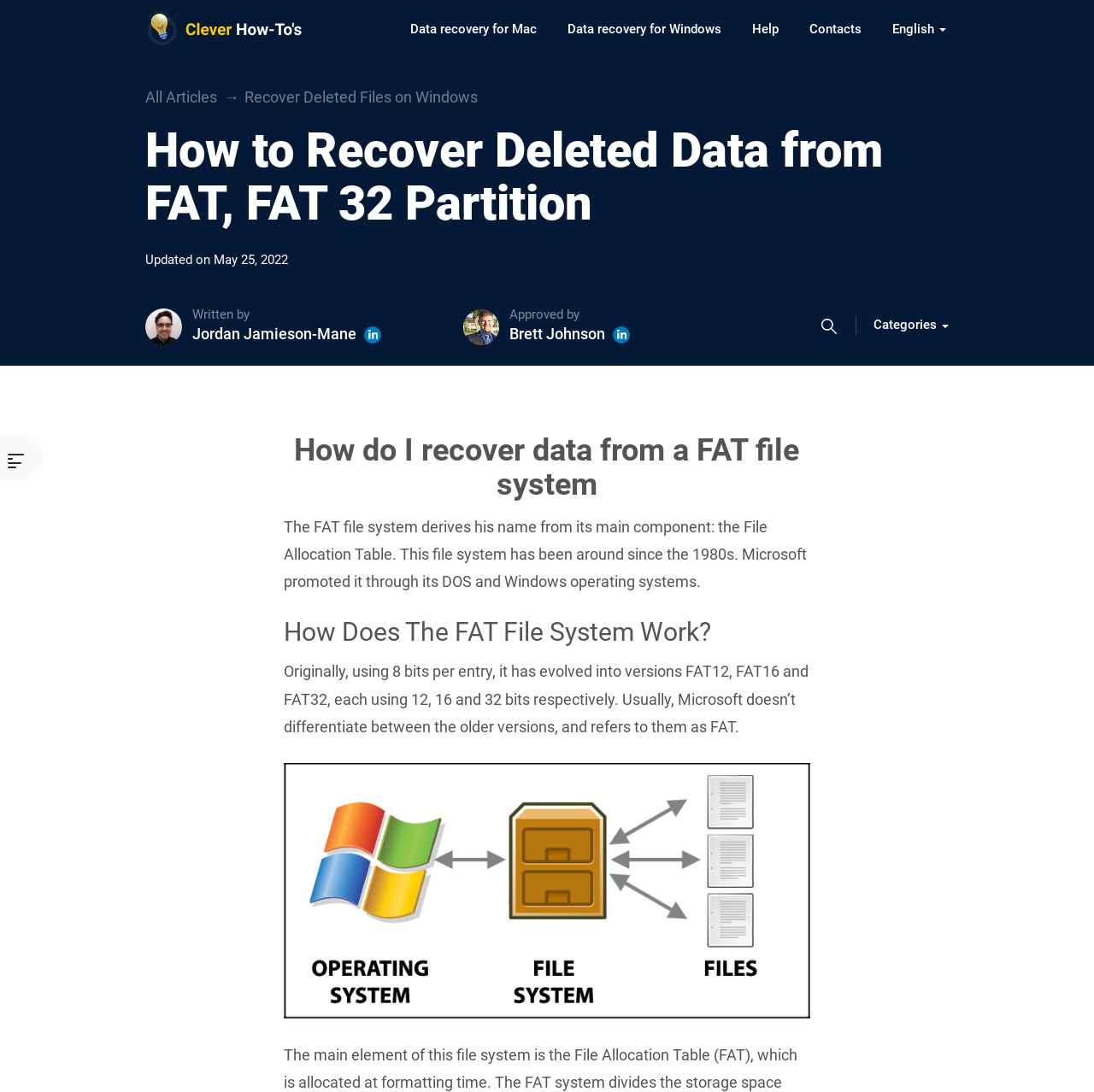Please provide a detailed answer to the question below based on the screenshot: 
What is the purpose of the search bar?

The search bar is located at the top right corner of the webpage, and its purpose is to allow users to search for specific articles or topics within the website, as indicated by the placeholder text 'Search'.